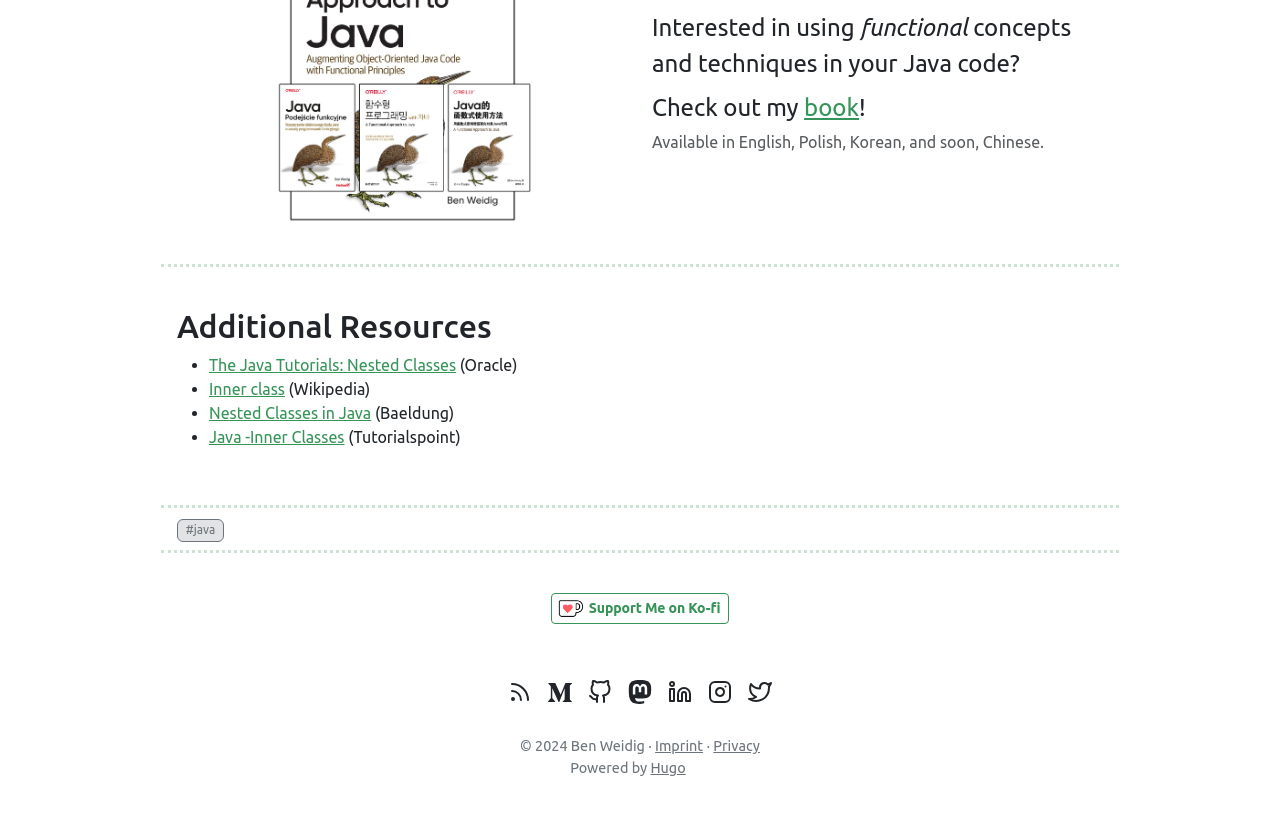How many social media platforms are listed in the footer?
Utilize the information in the image to give a detailed answer to the question.

The answer can be found by counting the number of social media links in the footer section of the webpage, which are 'RSS Feed', 'Medium: @benweidig', 'Githung: @benweidig', 'Mastodon: techhub.social/@mcarth', 'LinkedIn: Ben Weidig', 'Instagram: @mcarth', and 'Twitter: @mcarth'.